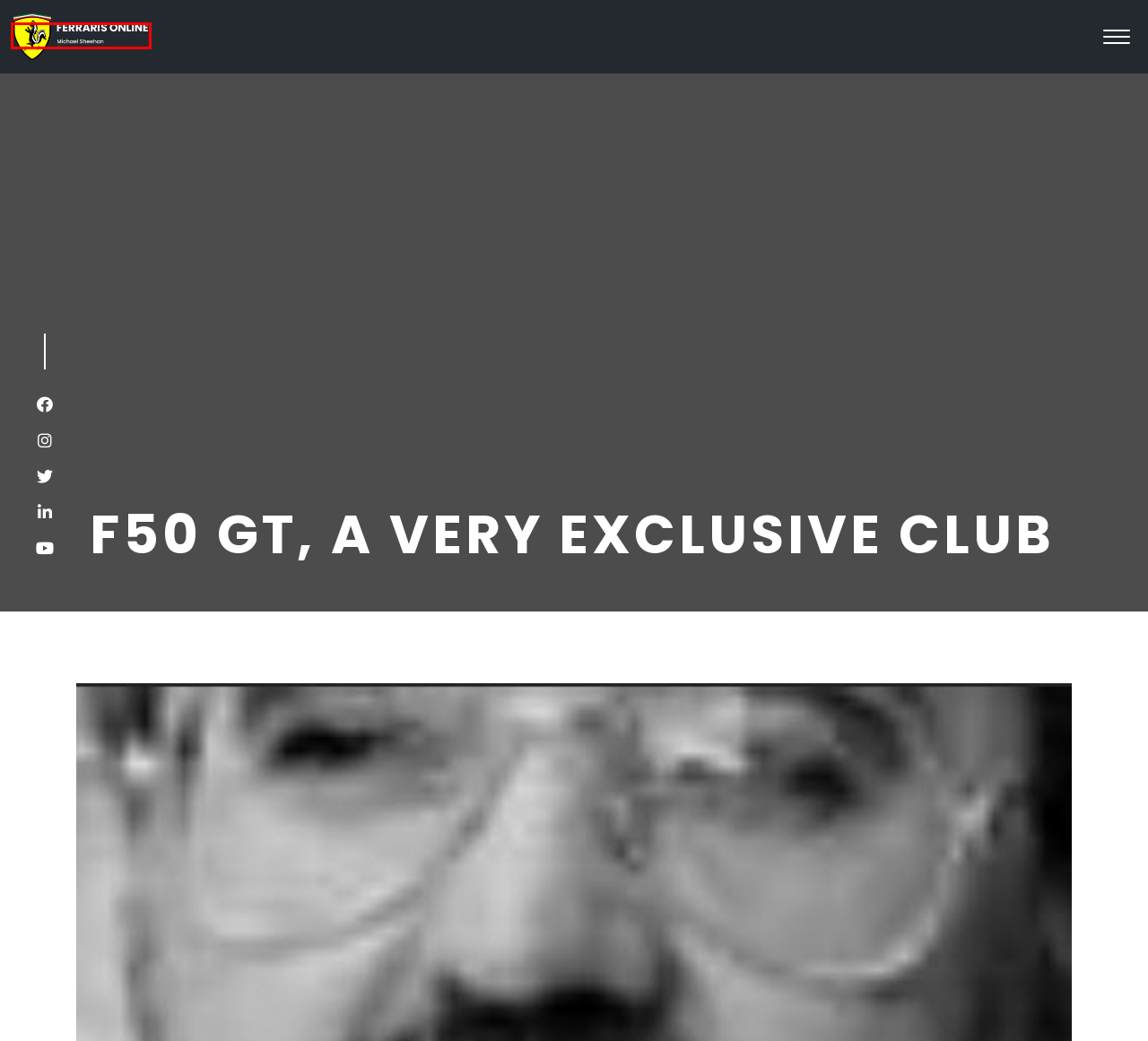Examine the screenshot of a webpage with a red bounding box around a UI element. Your task is to identify the webpage description that best corresponds to the new webpage after clicking the specified element. The given options are:
A. mike sheehan, Author at Ferraris Online
B. Cars For Sale - Ferraris Online
C. Ferraris Online - Exotic Car Broker & Specialist
D. Contact Us - Ferraris Online
E. Races - Ferraris Online
F. About Us - Ferraris Online
G. Cars Sold - Ferraris Online
H. Articles - Ferraris Online

C